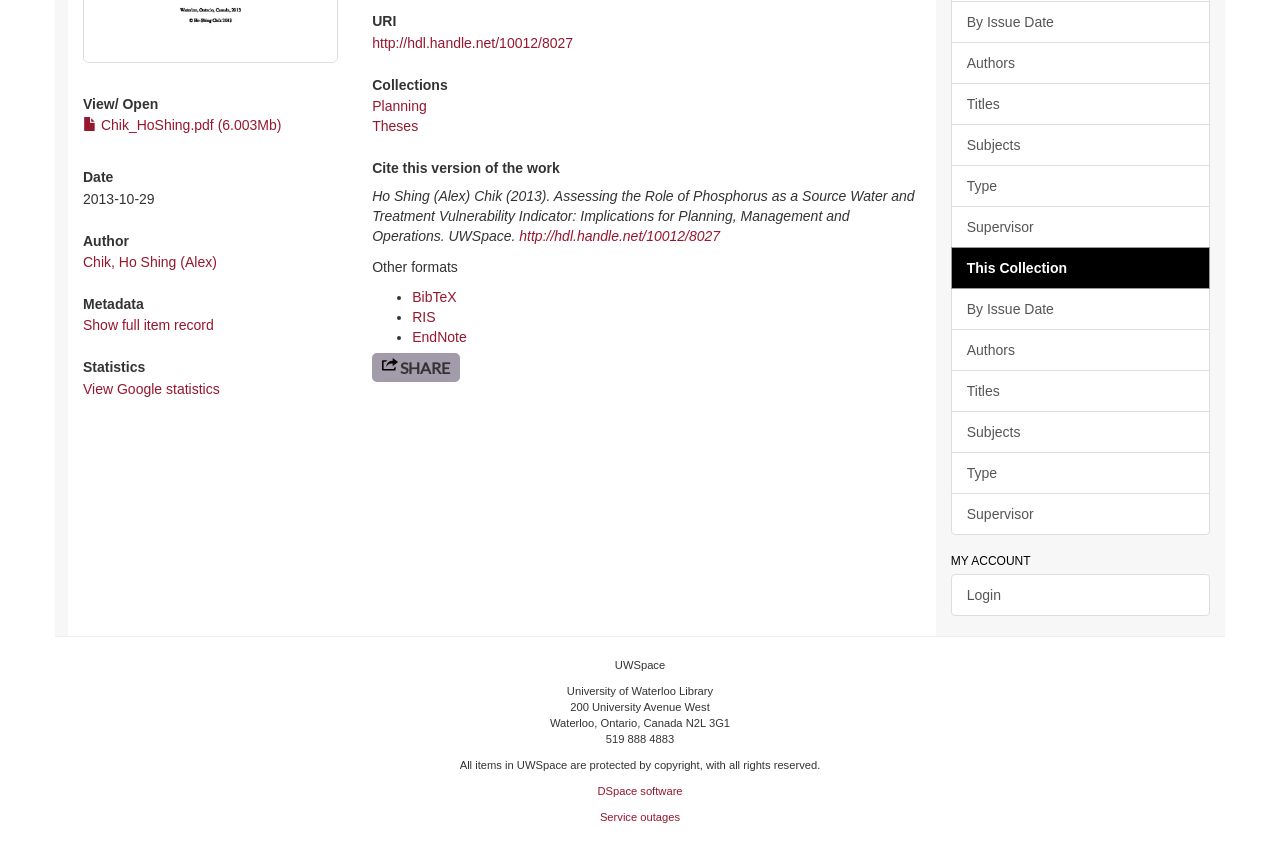Please determine the bounding box coordinates for the UI element described as: "parent_node: Home".

None